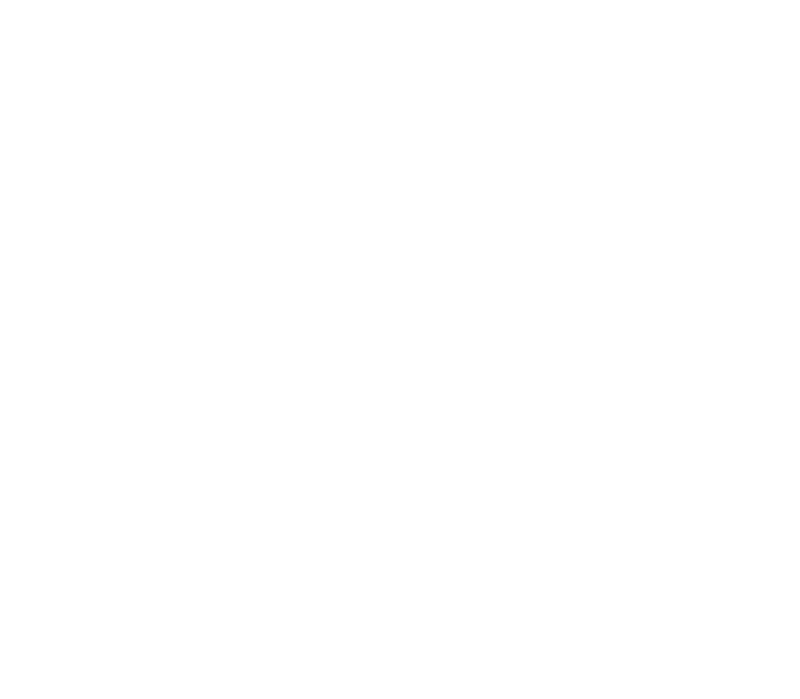What type of look does the aesthetic convey?
Utilize the information in the image to give a detailed answer to the question.

The aesthetic conveys a professional look tailored for sports management, appealing to both athletes and sports enthusiasts, which indicates a professional look.